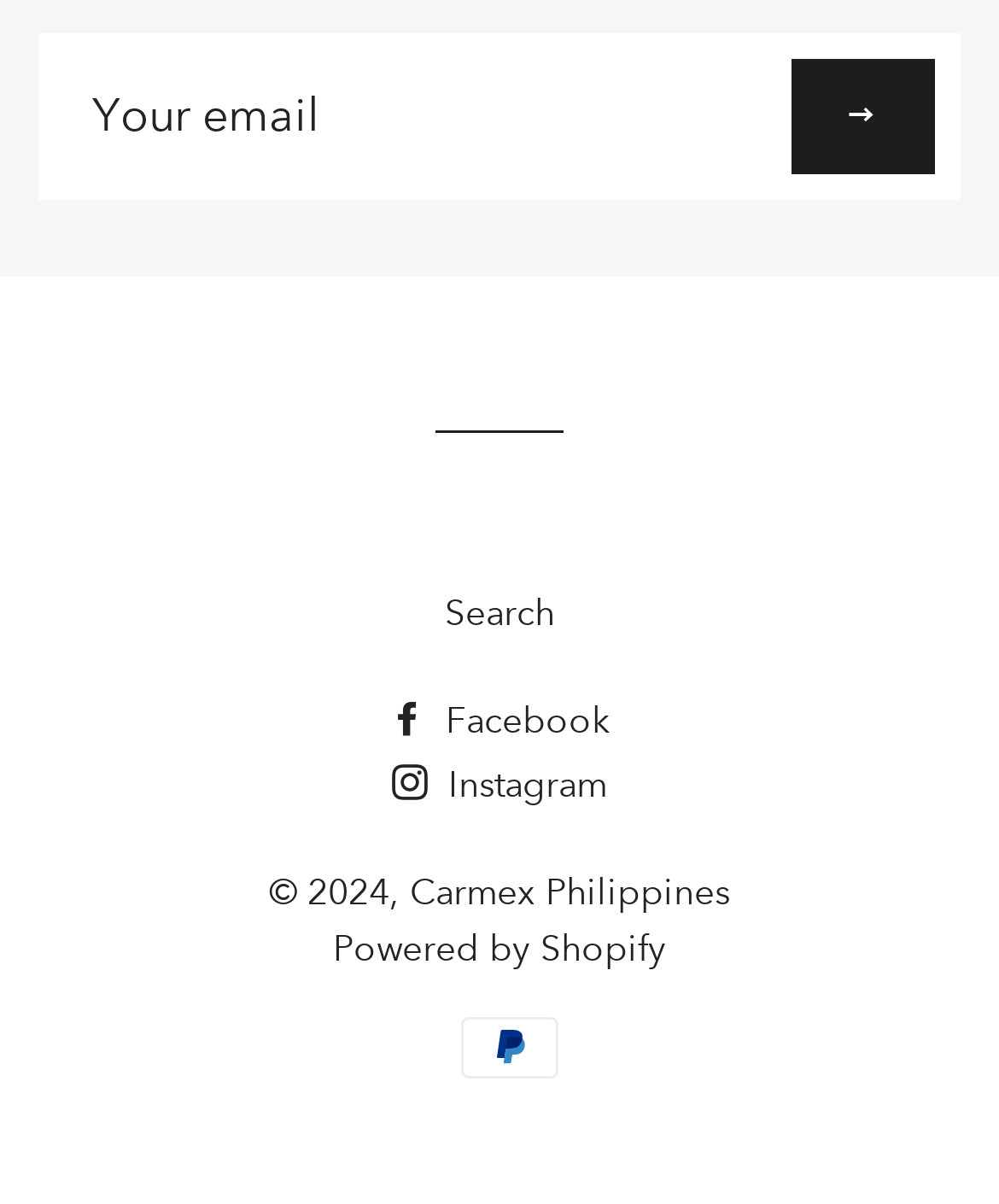What is the copyright year?
Based on the image, please offer an in-depth response to the question.

The StaticText element with the text ' 2024,' indicates that the copyright year is 2024.